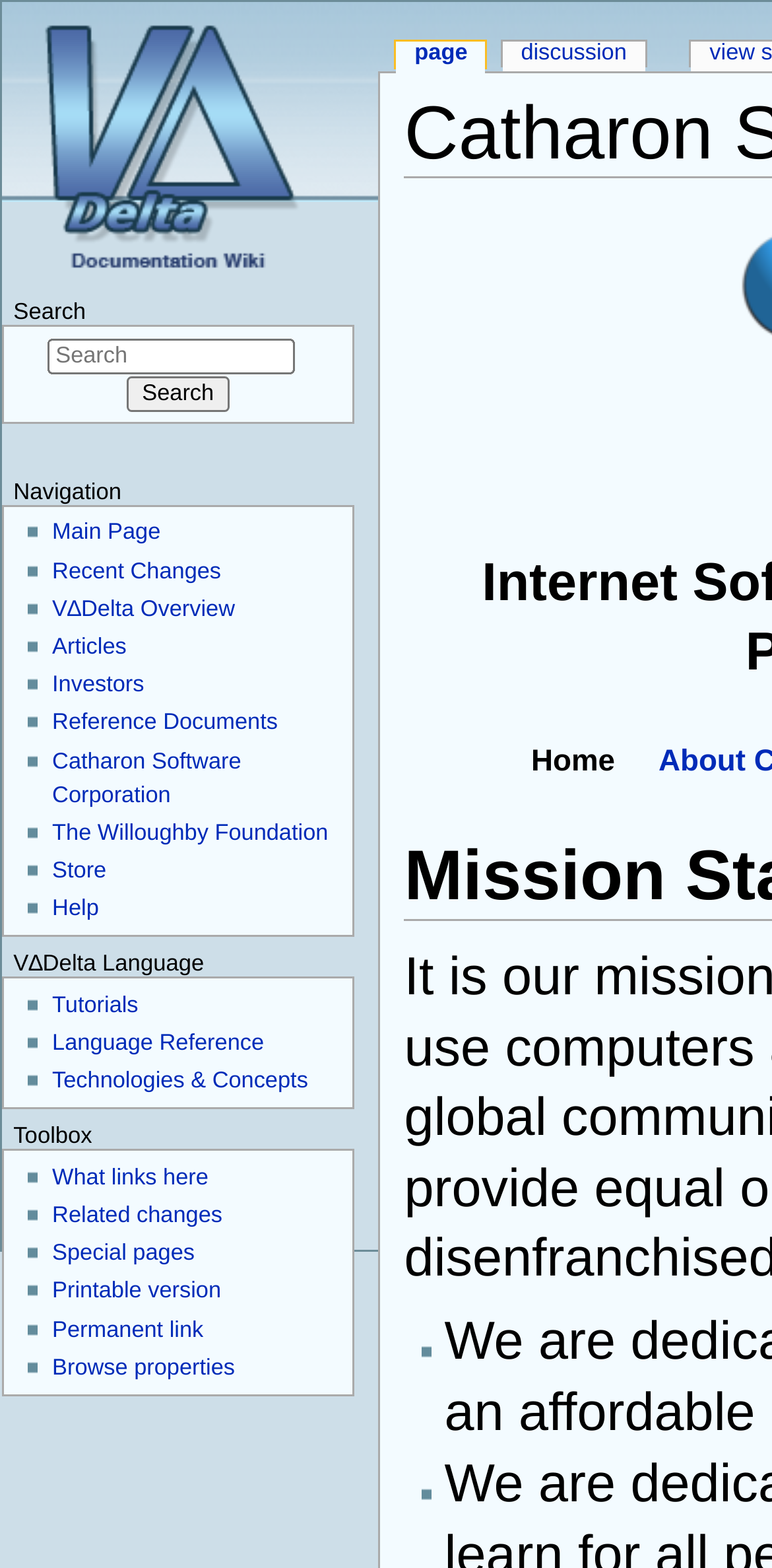Please find the bounding box coordinates (top-left x, top-left y, bottom-right x, bottom-right y) in the screenshot for the UI element described as follows: What links here

[0.068, 0.744, 0.27, 0.759]